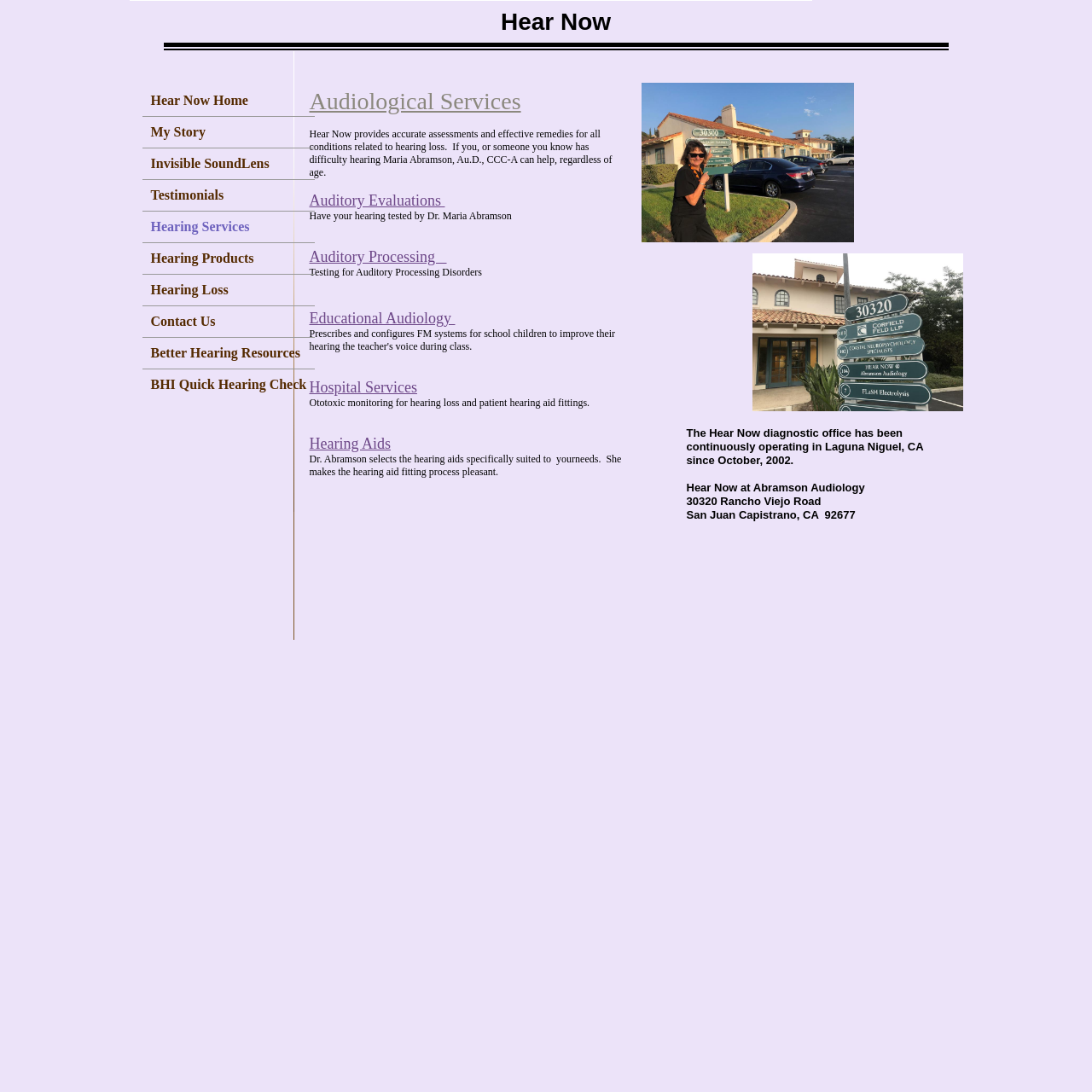Find the bounding box coordinates of the clickable region needed to perform the following instruction: "Read about Educational Audiology". The coordinates should be provided as four float numbers between 0 and 1, i.e., [left, top, right, bottom].

[0.283, 0.284, 0.417, 0.299]